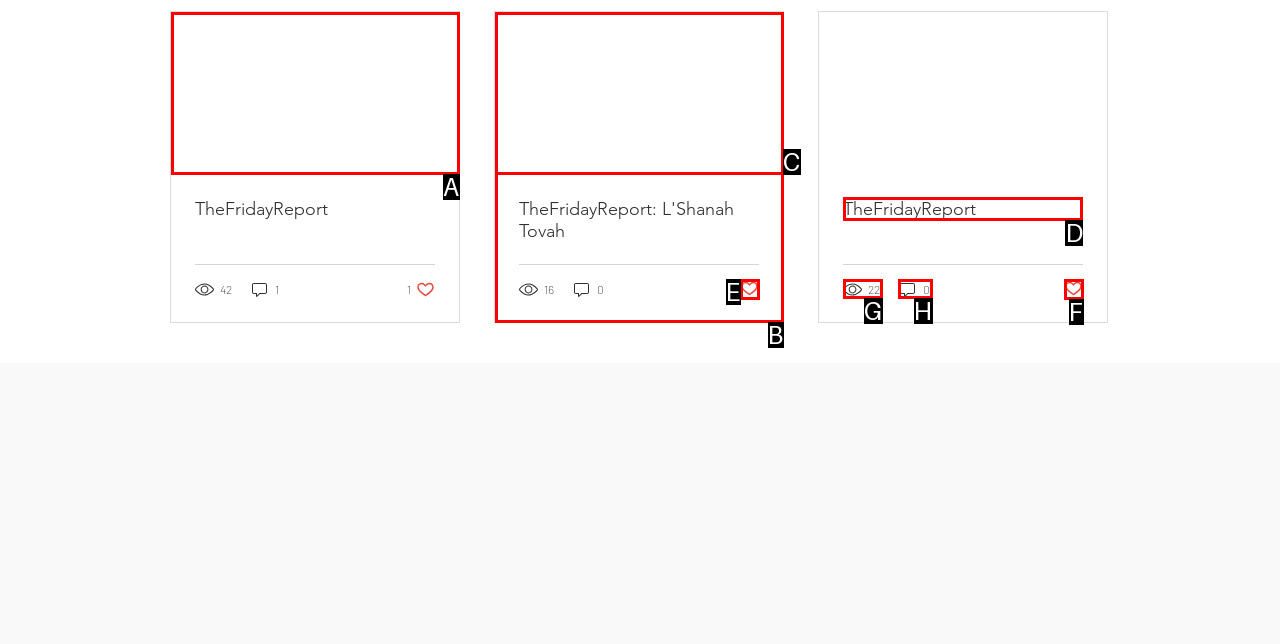Identify the correct UI element to click for the following task: View a post with 22 views Choose the option's letter based on the given choices.

D